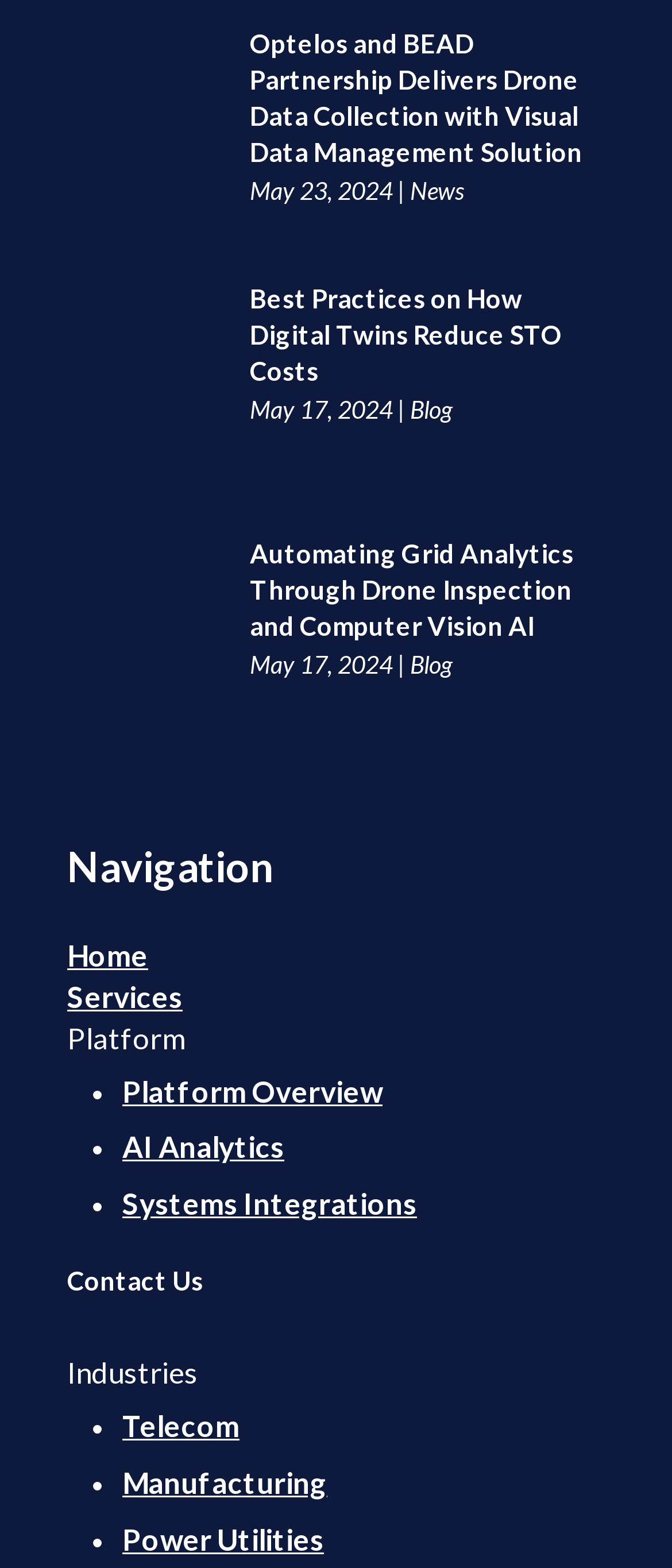Determine the bounding box coordinates of the element's region needed to click to follow the instruction: "Explore AI Analytics in Platform". Provide these coordinates as four float numbers between 0 and 1, formatted as [left, top, right, bottom].

[0.182, 0.72, 0.423, 0.743]